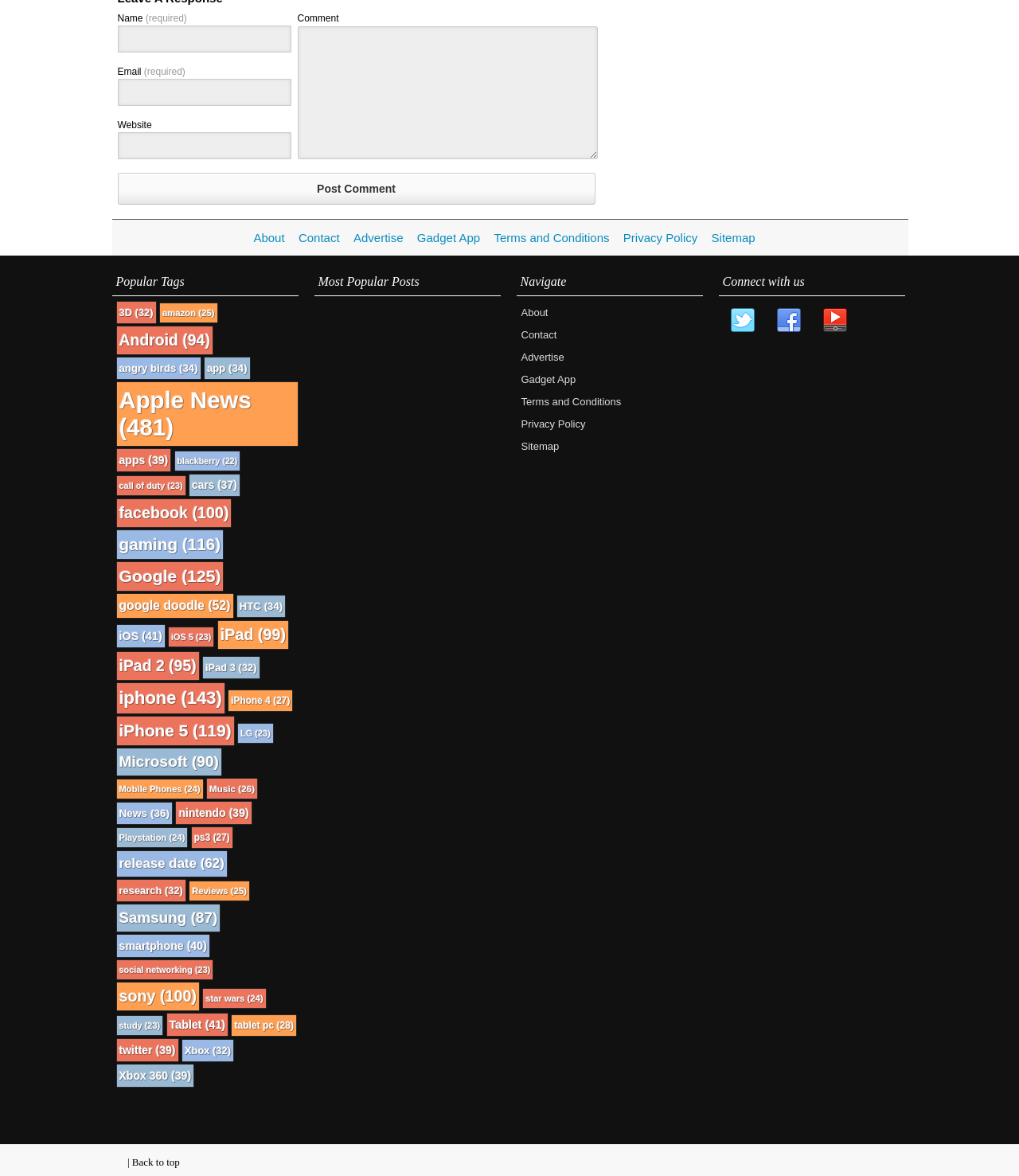How many required fields are there on this webpage? Examine the screenshot and reply using just one word or a brief phrase.

2